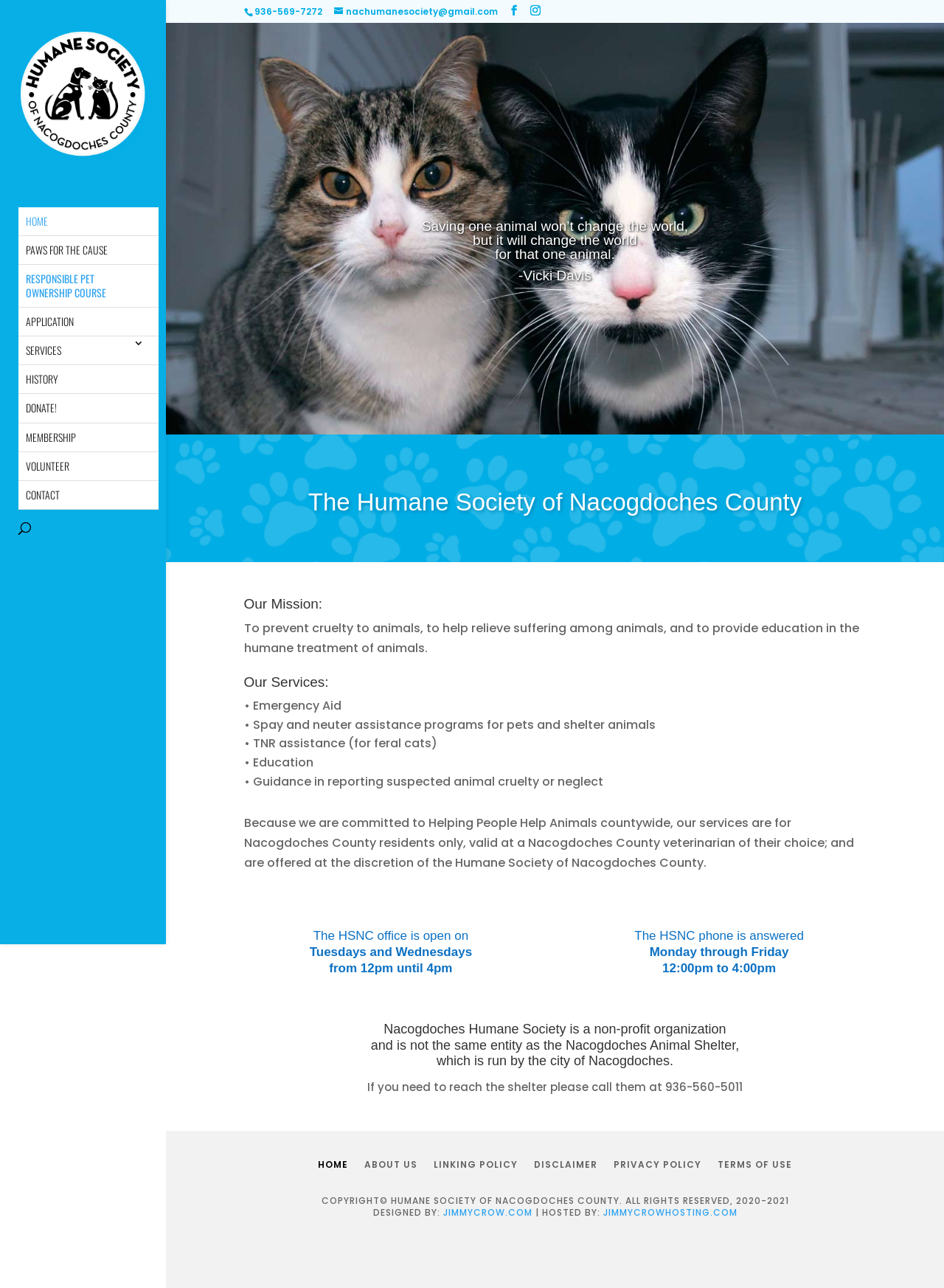Give a complete and precise description of the webpage's appearance.

This webpage is about the Humane Society of Nacogdoches County, a non-profit organization committed to educating the community on humane animal care and treatment, preventing animal cruelty, and reducing unnecessary euthanasia.

At the top of the page, there is a phone number, "936-569-7272", and an email address, "nachumanesociety@gmail.com", along with two social media icons. Below this, there is a logo of the Humane Society of Nacogdoches County, accompanied by a navigation menu with links to various pages, including "HOME", "PAWS FOR THE CAUSE", "RESPONSIBLE PET OWNERSHIP COURSE", and more.

The main content of the page is divided into sections. The first section features a quote about saving animals, attributed to Vicki Davis. Below this, there is a heading that reads "The Humane Society of Nacogdoches County" and a paragraph outlining the organization's mission to prevent animal cruelty, relieve suffering, and provide education on humane treatment.

The next section lists the organization's services, including emergency aid, spay and neuter assistance, TNR assistance for feral cats, education, and guidance on reporting suspected animal cruelty. There is also a note about the organization's office hours and phone availability.

Further down the page, there is a section with additional information about the organization, including a statement clarifying that it is a non-profit organization separate from the Nacogdoches Animal Shelter.

At the bottom of the page, there is a footer section with links to various pages, including "HOME", "ABOUT US", "LINKING POLICY", and more. There is also a copyright notice, a statement about the website's design and hosting, and a few social media icons.